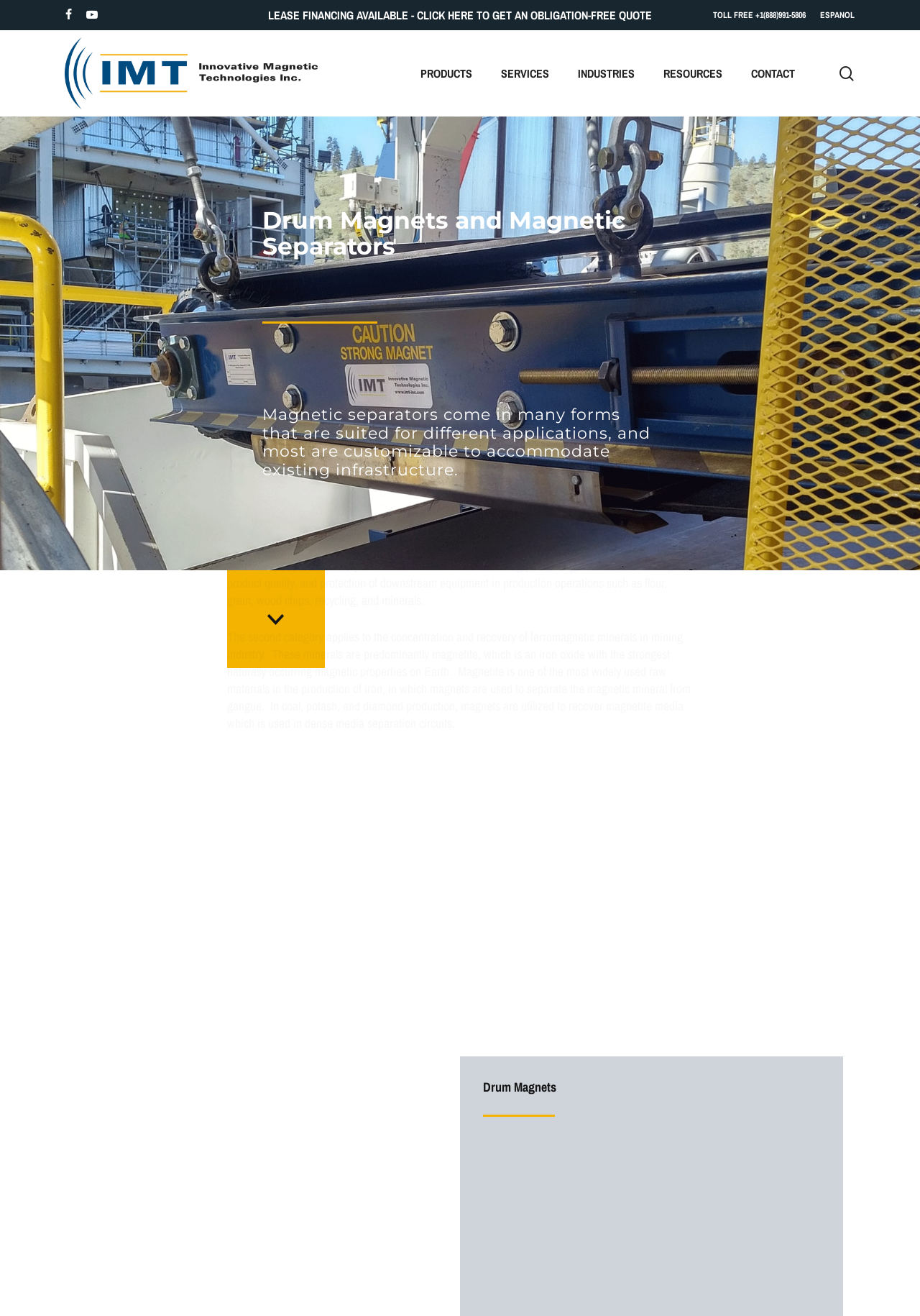What is the company name on the webpage?
From the details in the image, answer the question comprehensively.

I found the company name by looking at the link with the image 'Innovative Magnetic Technologies' which is located at the top left of the webpage.